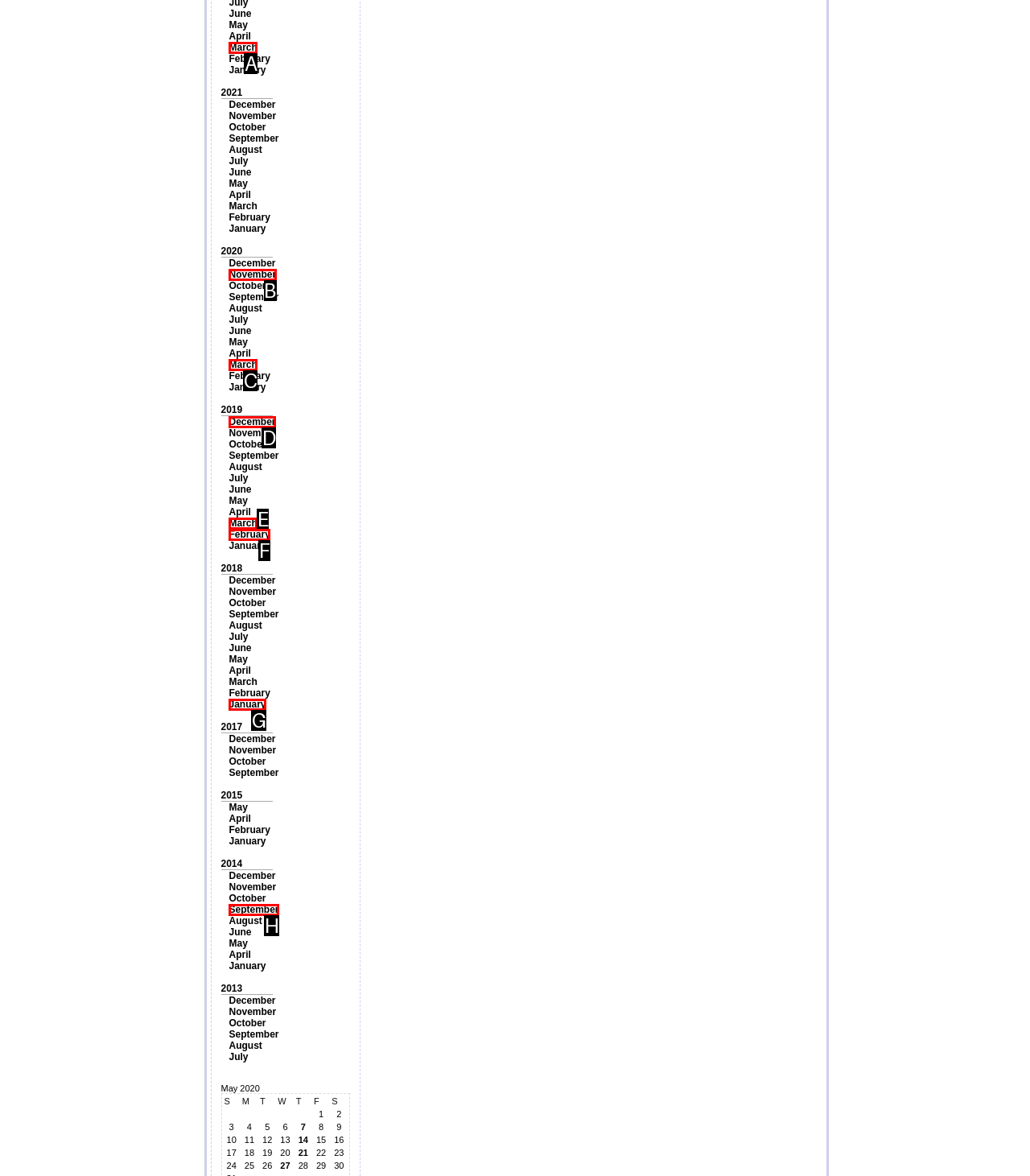Based on the description: September, identify the matching HTML element. Reply with the letter of the correct option directly.

H